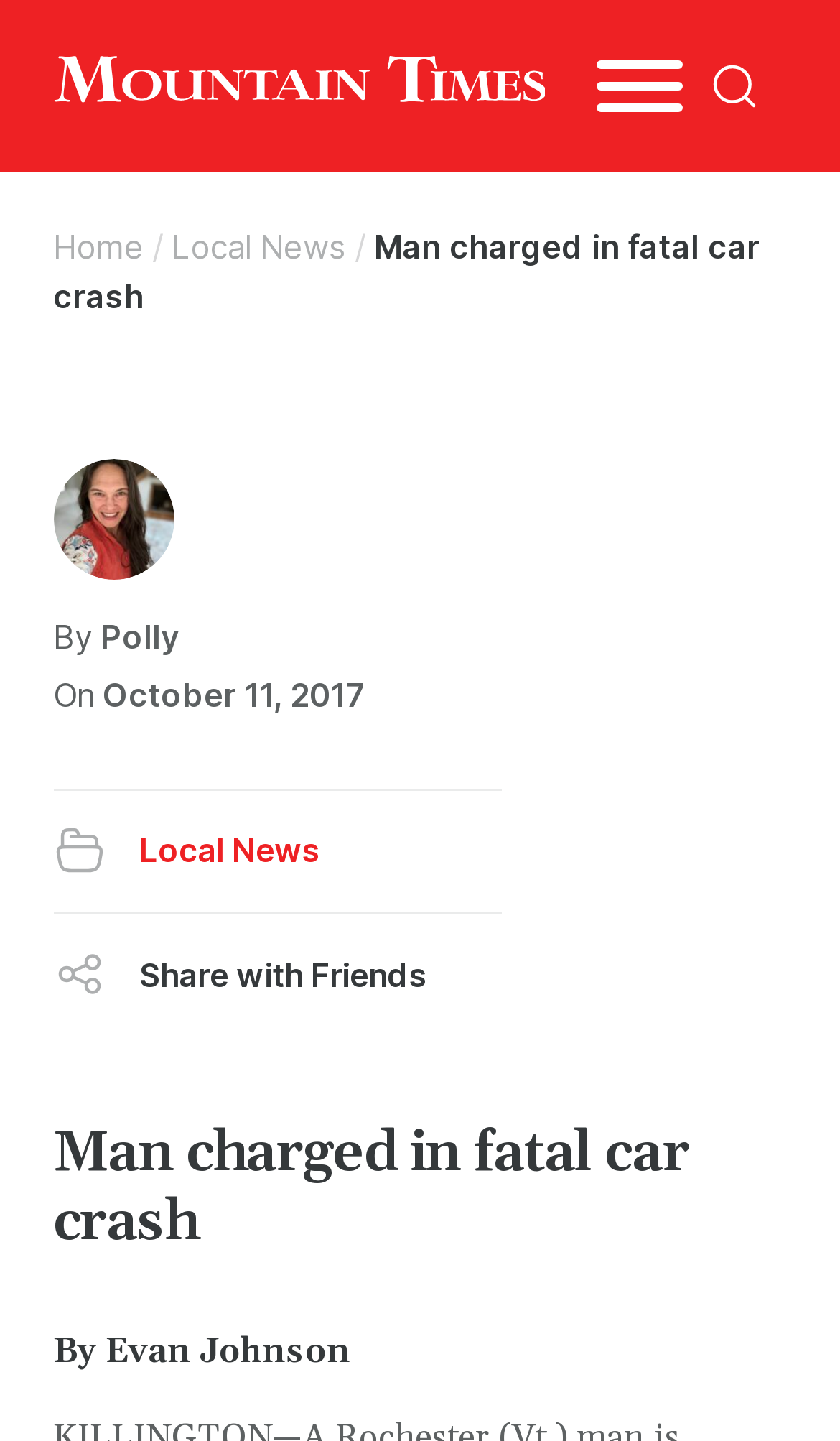How many social media sharing options are available?
Can you provide a detailed and comprehensive answer to the question?

I found the social media sharing options by looking at the buttons at the bottom of the article, and I see only one option, which is 'Facebook'.